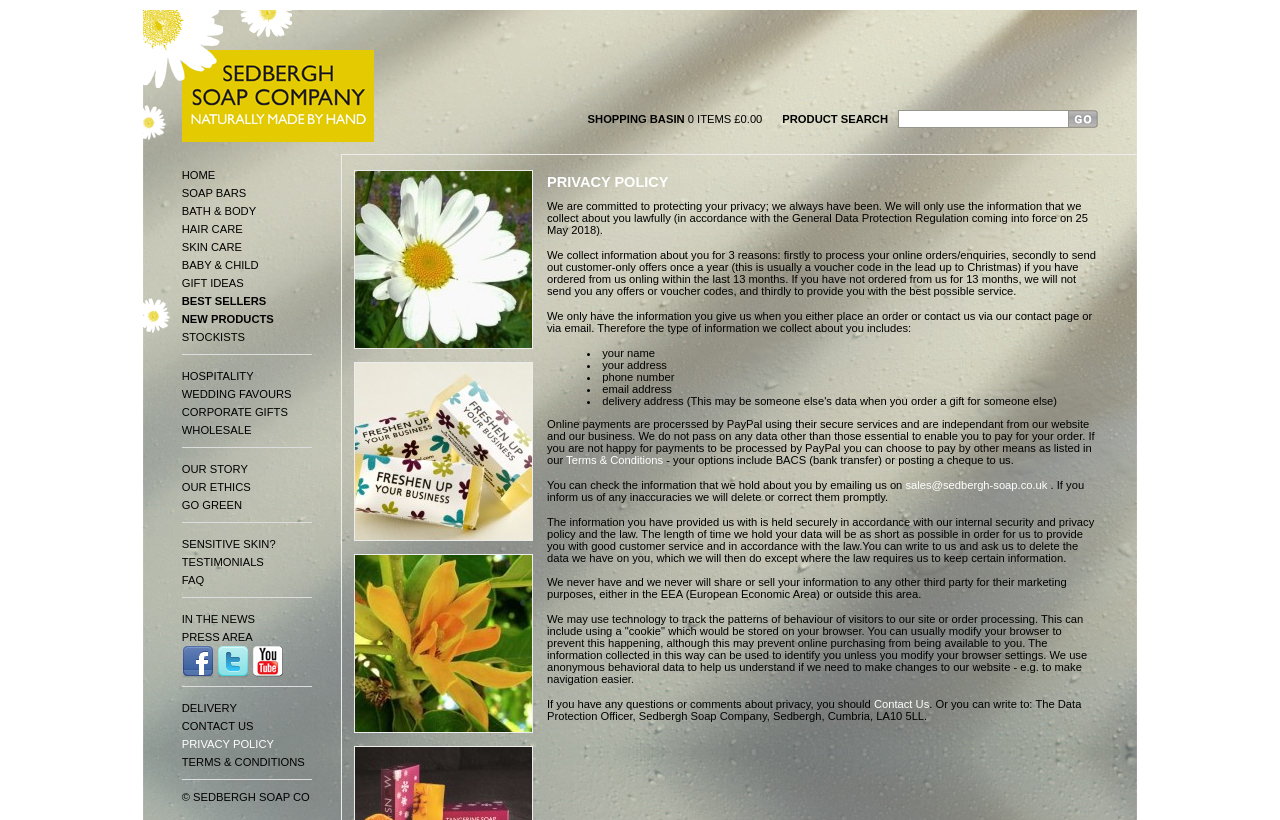What is the company name?
Could you answer the question with a detailed and thorough explanation?

I found the company name by looking at the top-left corner of the webpage, where it says 'Sedbergh Soap Company' in a logo format, and also in the text '© SEDBERGH SOAP CO' at the bottom of the page.